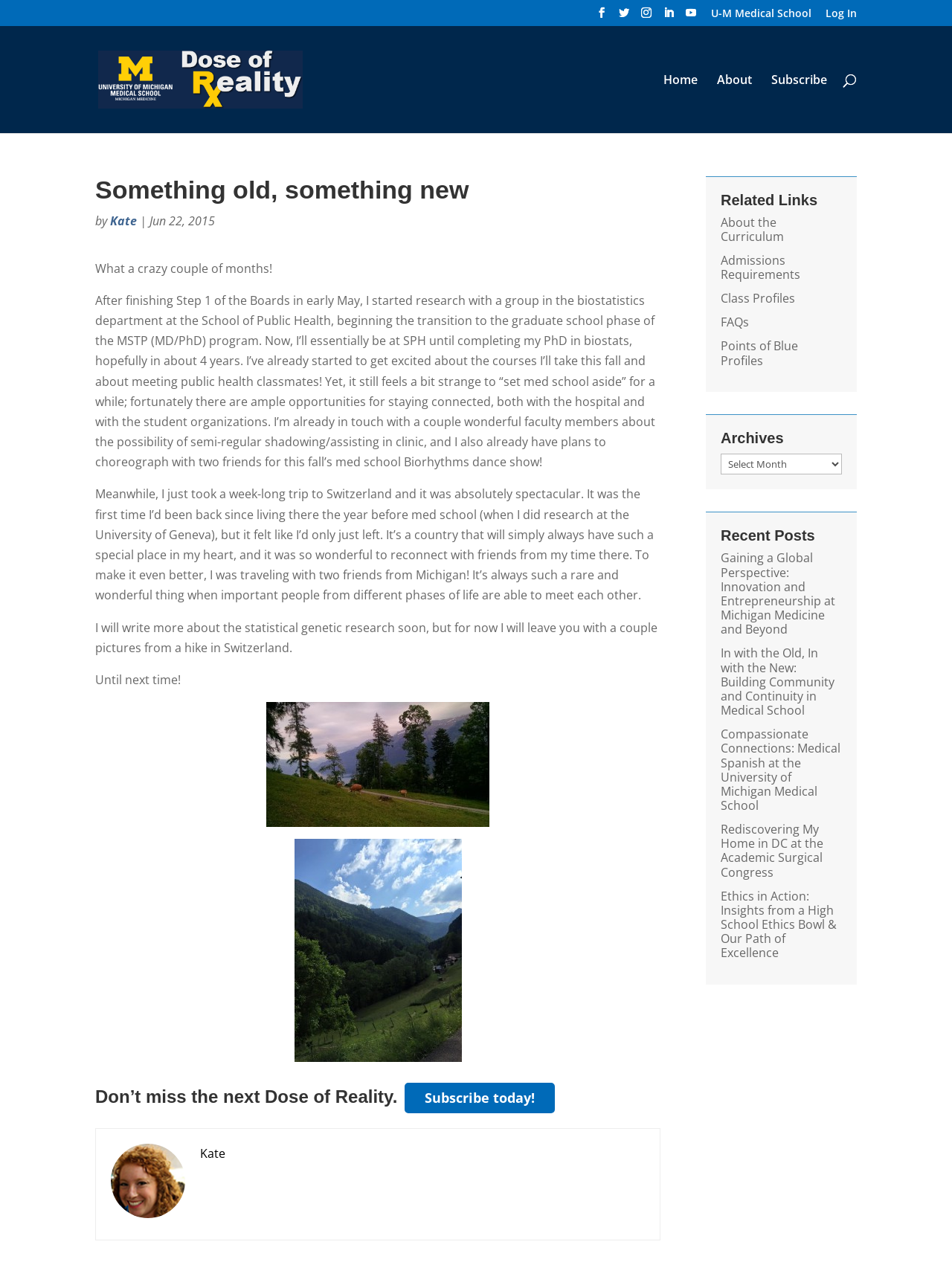Pinpoint the bounding box coordinates of the area that should be clicked to complete the following instruction: "Search for something". The coordinates must be given as four float numbers between 0 and 1, i.e., [left, top, right, bottom].

[0.1, 0.02, 0.9, 0.021]